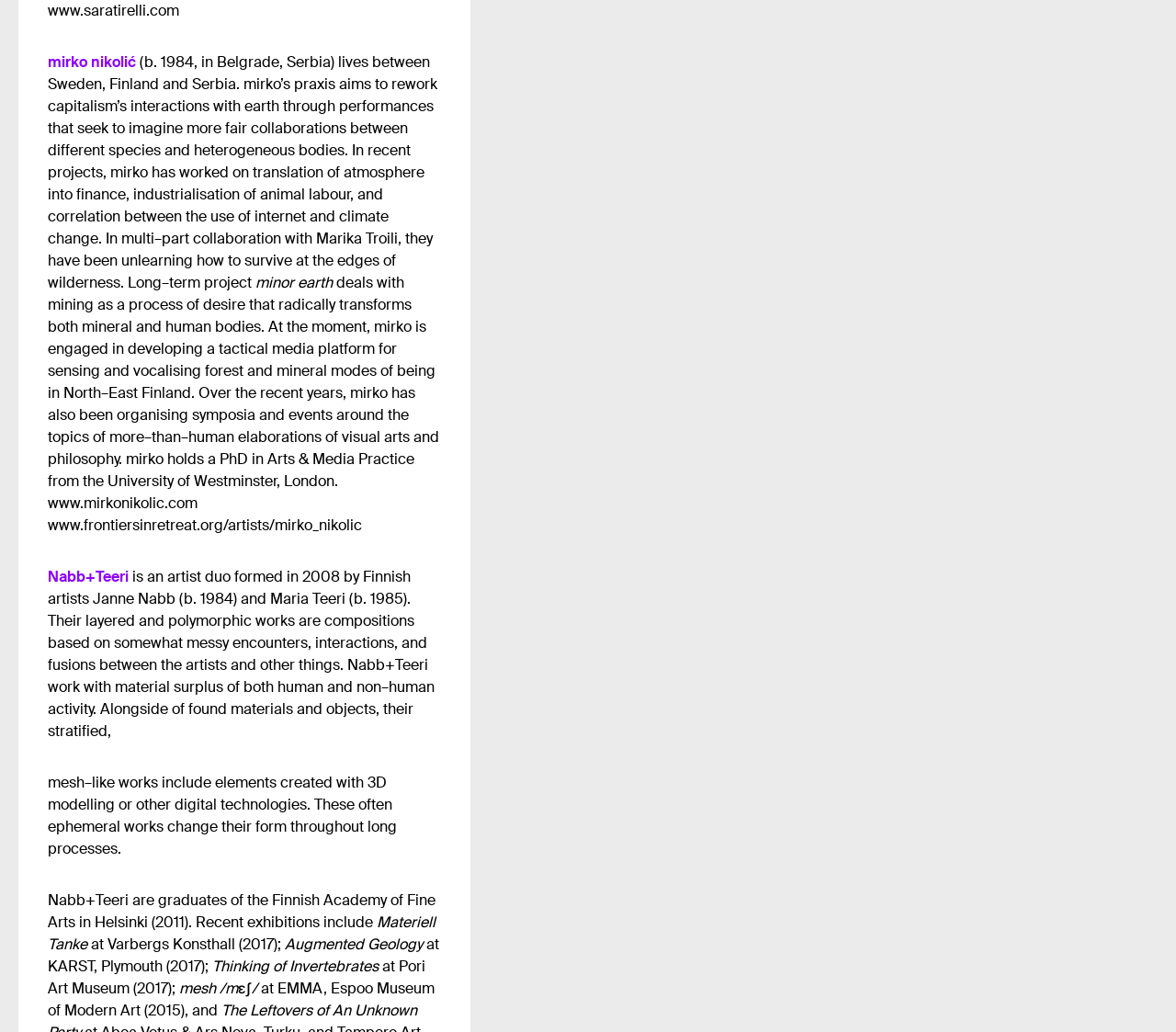Where did Mirko Nikolić receive his PhD?
Using the details shown in the screenshot, provide a comprehensive answer to the question.

According to the text, Mirko Nikolić holds a PhD in Arts & Media Practice from the University of Westminster, London.